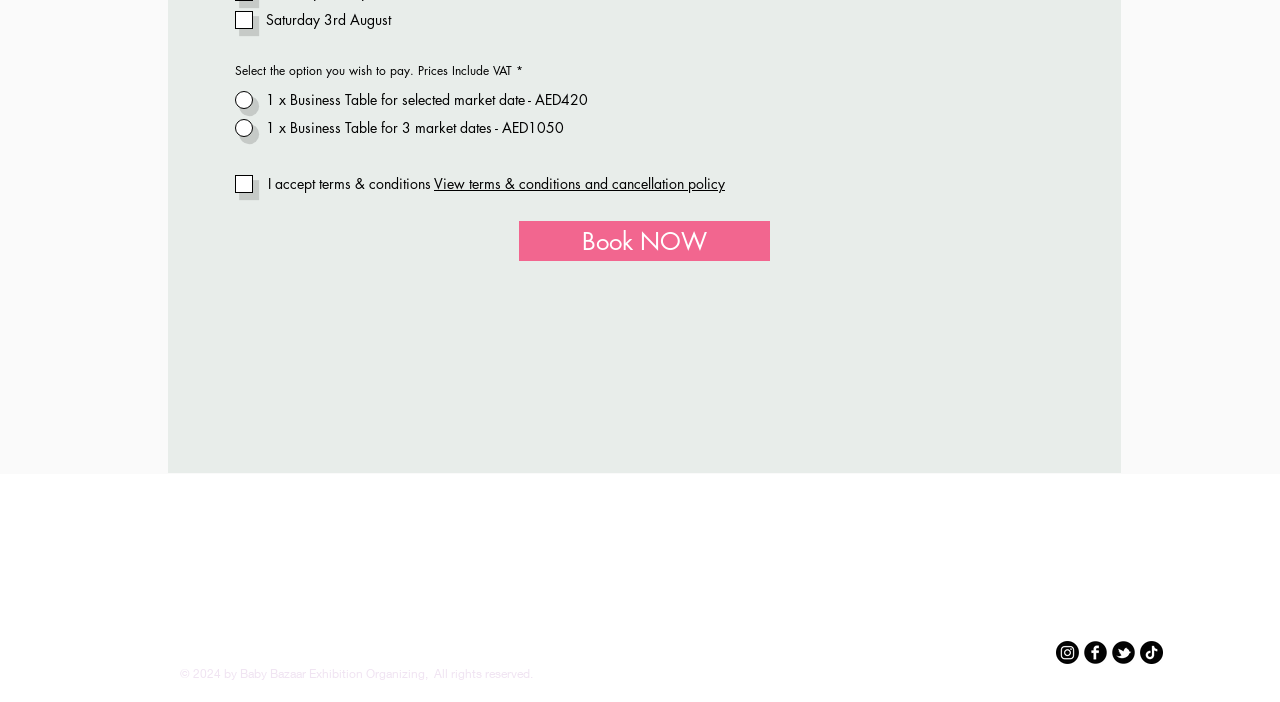Find the bounding box of the element with the following description: "Skip to content". The coordinates must be four float numbers between 0 and 1, formatted as [left, top, right, bottom].

None